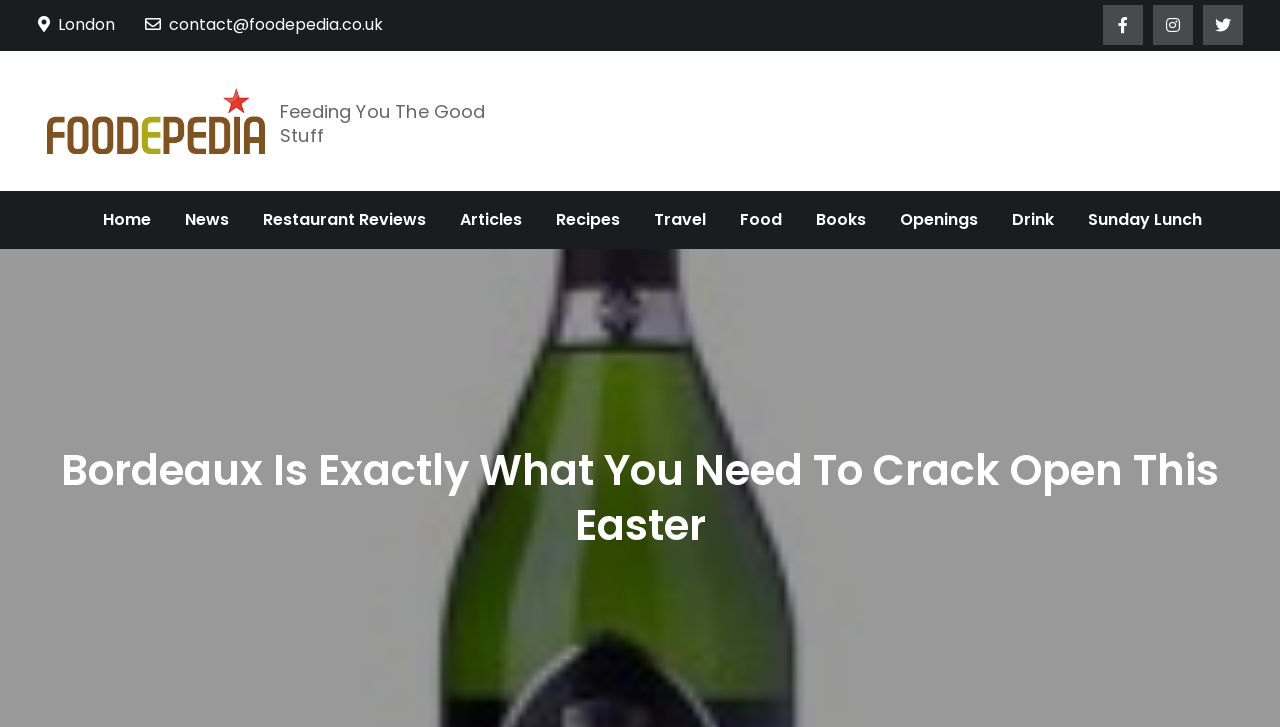Please identify the bounding box coordinates of the element's region that should be clicked to execute the following instruction: "click contact email". The bounding box coordinates must be four float numbers between 0 and 1, i.e., [left, top, right, bottom].

[0.113, 0.018, 0.299, 0.05]